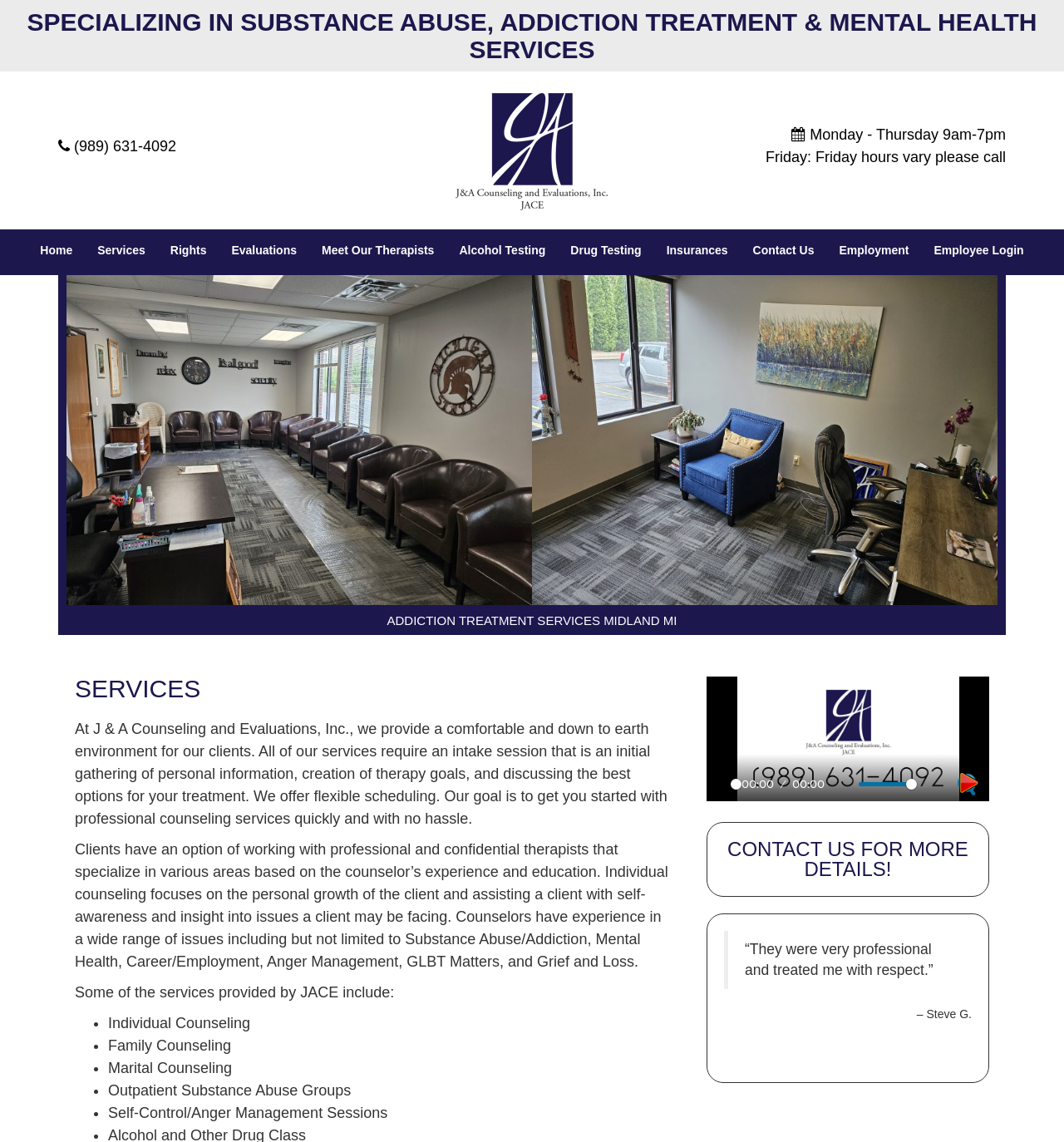Use a single word or phrase to answer the question:
What is one of the services provided by JACE?

Individual Counseling